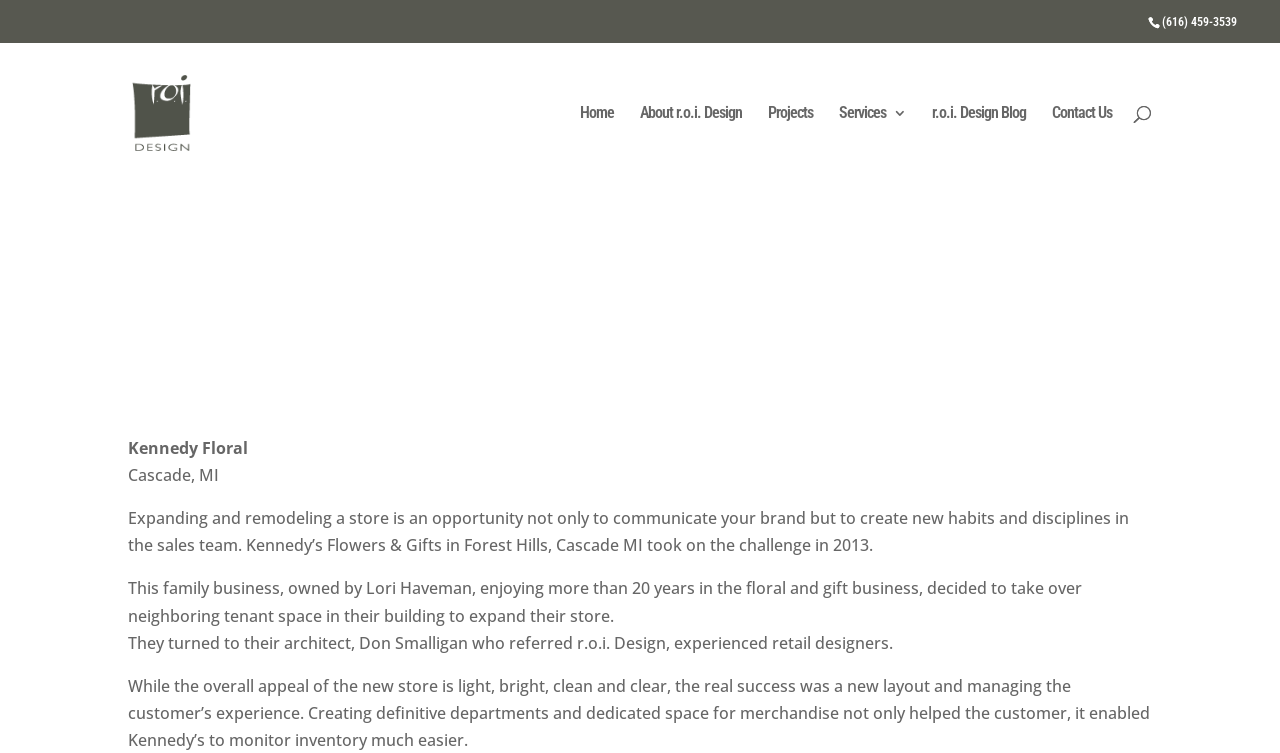Indicate the bounding box coordinates of the element that must be clicked to execute the instruction: "Visit ROIDESIGN website". The coordinates should be given as four float numbers between 0 and 1, i.e., [left, top, right, bottom].

[0.103, 0.136, 0.158, 0.161]